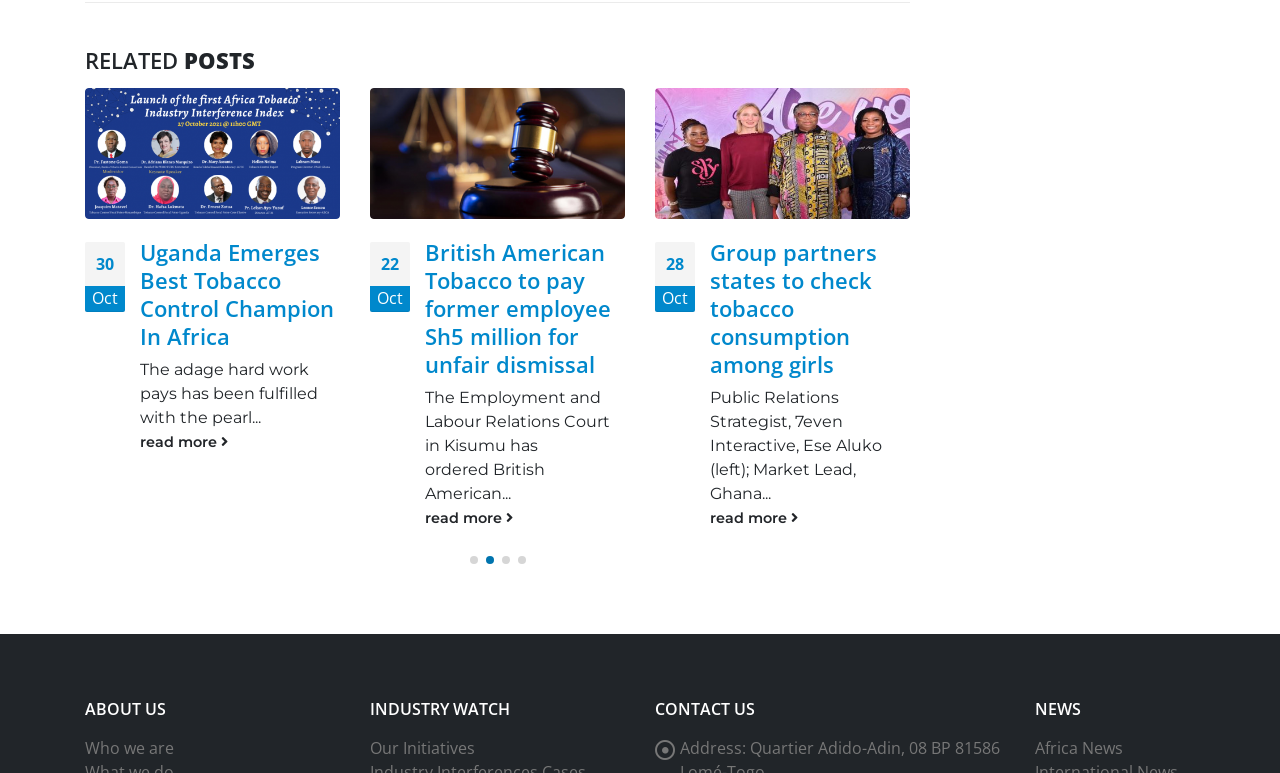Identify the bounding box of the UI element described as follows: "Industry Interferences Cases". Provide the coordinates as four float numbers in the range of 0 to 1 [left, top, right, bottom].

[0.289, 0.922, 0.458, 0.951]